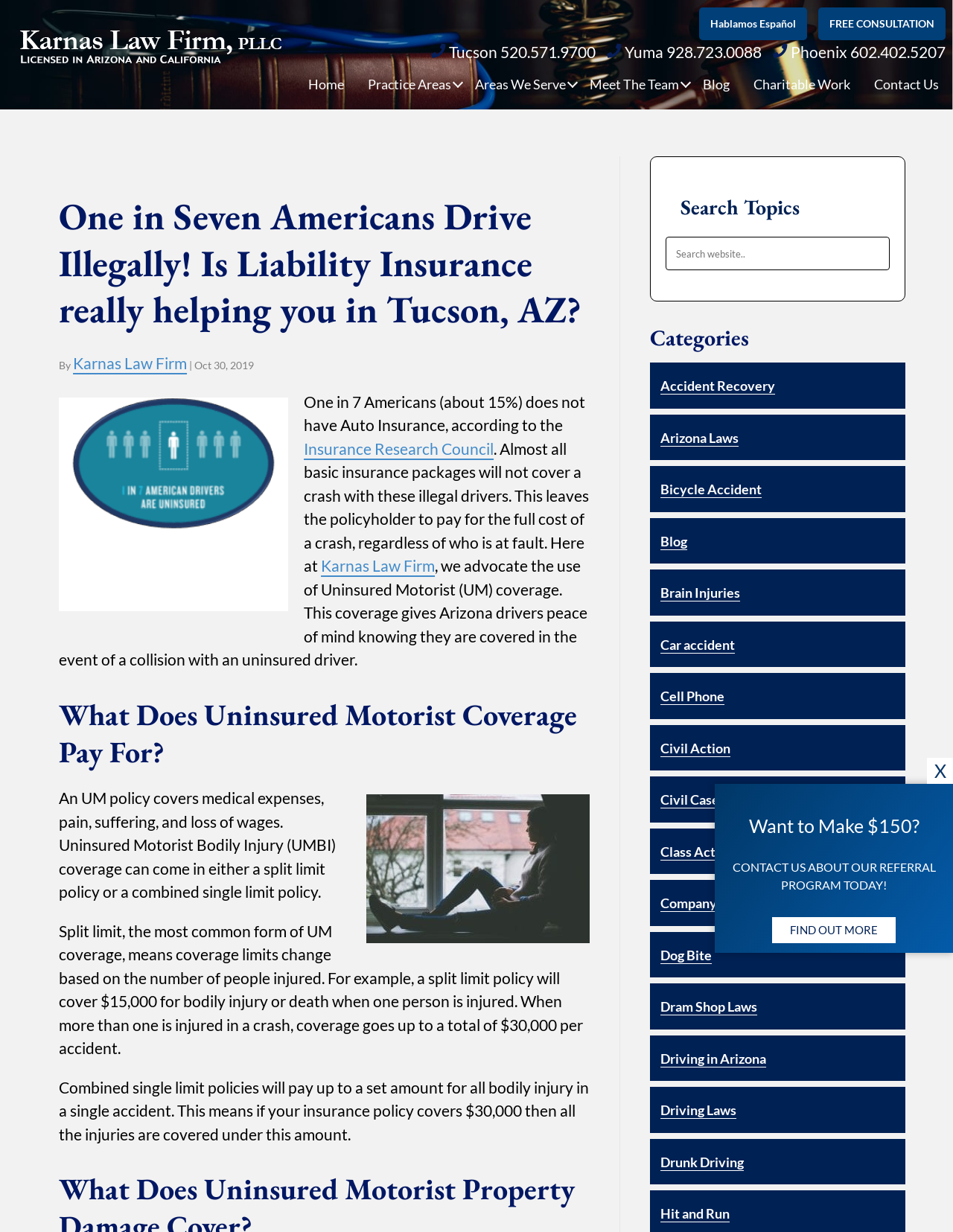Summarize the webpage comprehensively, mentioning all visible components.

This webpage is about liability insurance and its importance, specifically in the context of auto insurance in Arizona. At the top left corner, there is a logo of Karnas Law Firm, and next to it, there is a button for a free consultation. On the top right corner, there are three links to contact the law firm's offices in Tucson, Yuma, and Phoenix.

Below the top section, there is a navigation menu with links to different pages, including Home, Practice Areas, Areas We Serve, Meet The Team, Blog, Charitable Work, and Contact Us.

The main content of the page starts with a heading that reads "One in Seven Americans Drive Illegally! Is Liability Insurance really helping you in Tucson, AZ?" followed by a brief introduction to the topic. There is an image related to liability insurance on the left side of the text.

The page then explains the importance of uninsured motorist coverage, which can provide financial protection in case of an accident with an uninsured driver. There is a heading that asks "What Does Uninsured Motorist Coverage Pay For?" and the text explains that it covers medical expenses, pain, suffering, and loss of wages.

On the right side of the page, there is a section with a heading "Search Topics" and a search bar. Below it, there is a list of categories with links to different topics, including accident recovery, Arizona laws, bicycle accidents, and more.

At the bottom of the page, there is a section with a heading "Want to Make $150?" and a call to action to contact the law firm about their referral program. There is also a link to find out more about the program.